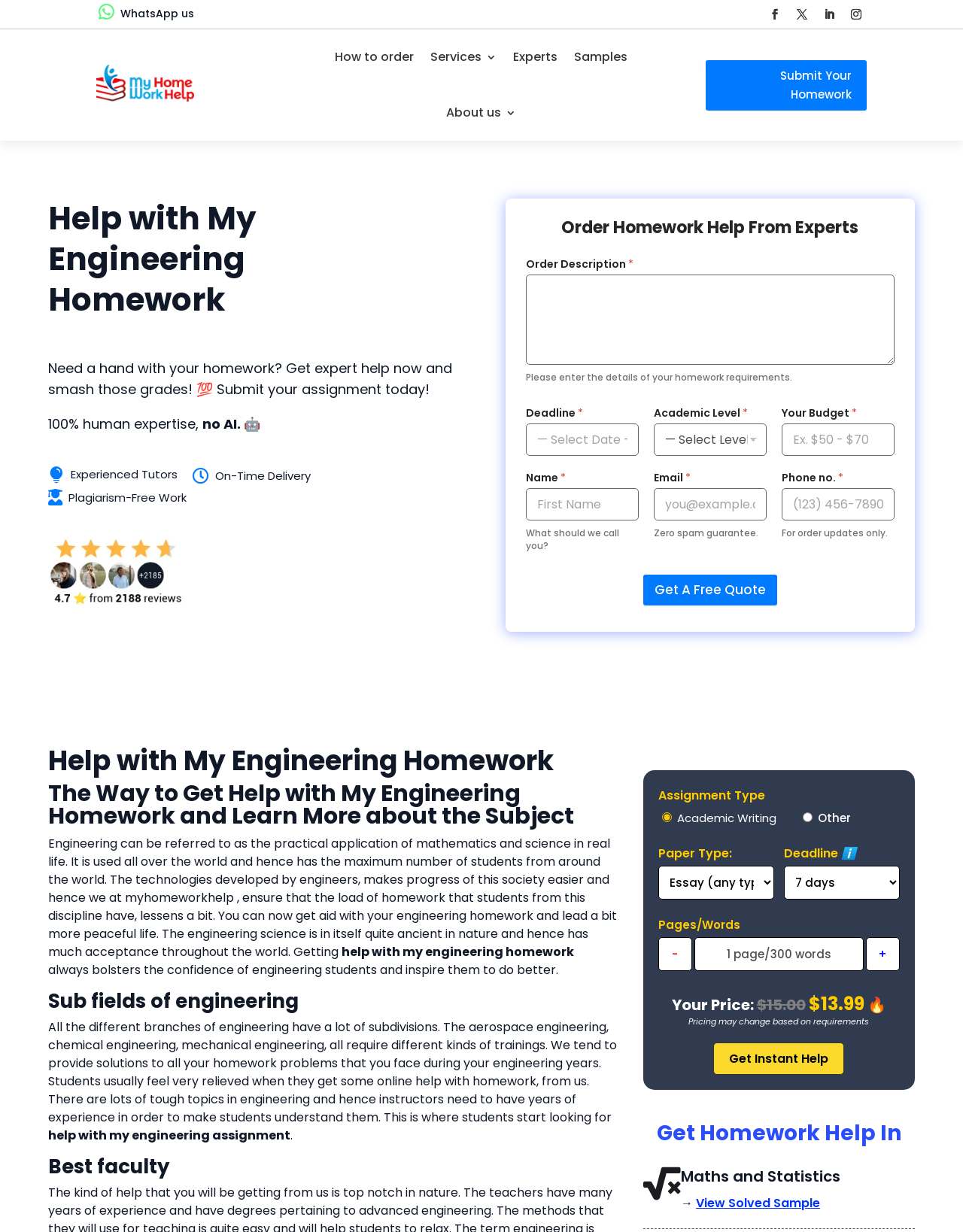Extract the primary header of the webpage and generate its text.

Help with My Engineering Homework